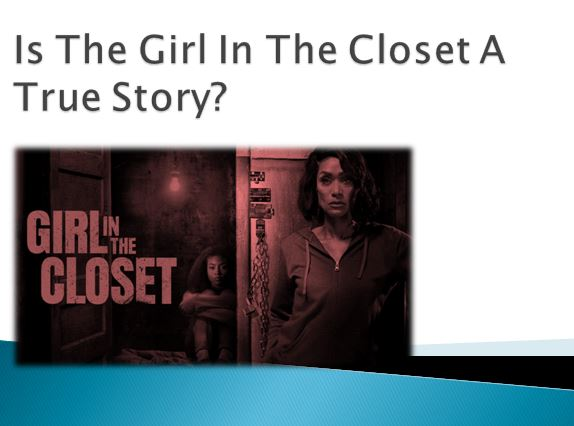Carefully examine the image and provide an in-depth answer to the question: What is the woman doing in the image?

The caption describes the scene as depicting a woman alongside a little girl who appears to be sitting in a closet, which suggests that the woman is standing next to the girl.